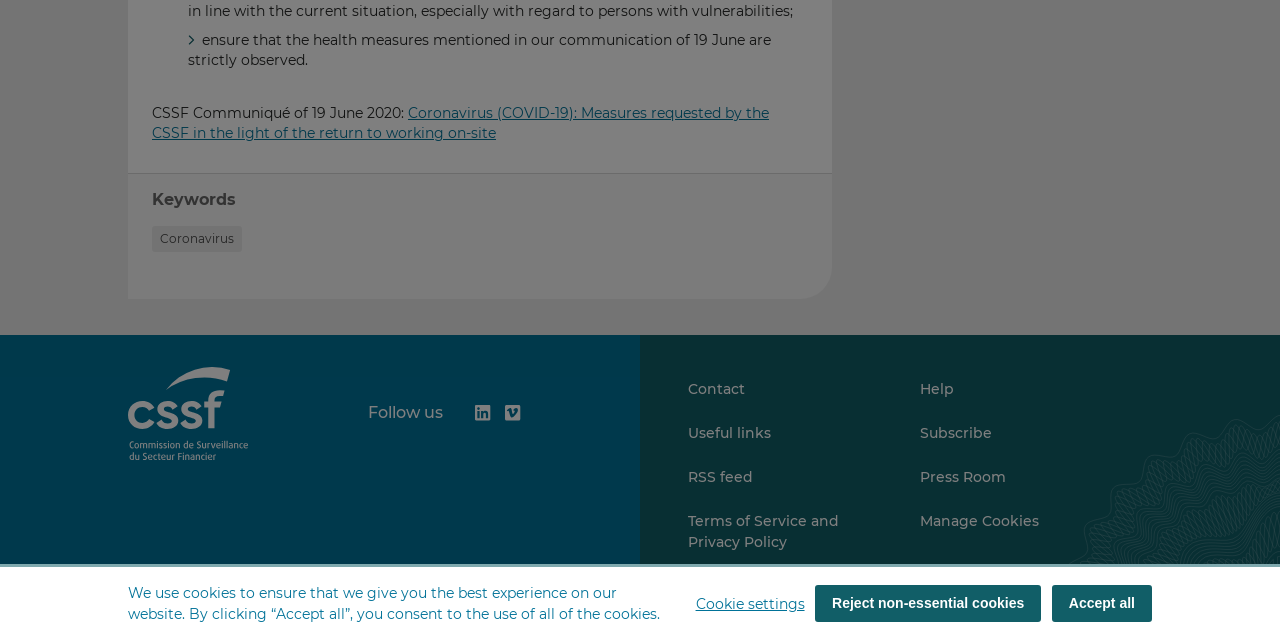Identify the bounding box coordinates for the UI element that matches this description: "Coronavirus".

[0.119, 0.353, 0.189, 0.393]